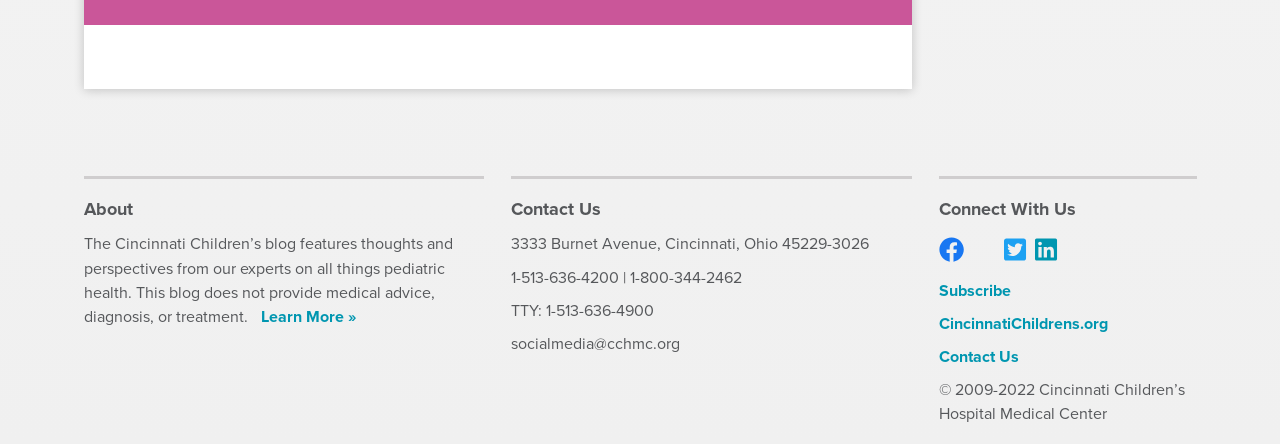Please find the bounding box coordinates (top-left x, top-left y, bottom-right x, bottom-right y) in the screenshot for the UI element described as follows: aria-label="Facebook"

[0.733, 0.524, 0.753, 0.607]